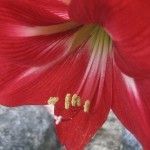Please respond to the question using a single word or phrase:
What is the color of the delicate filaments and anthers?

Muted shades of yellow